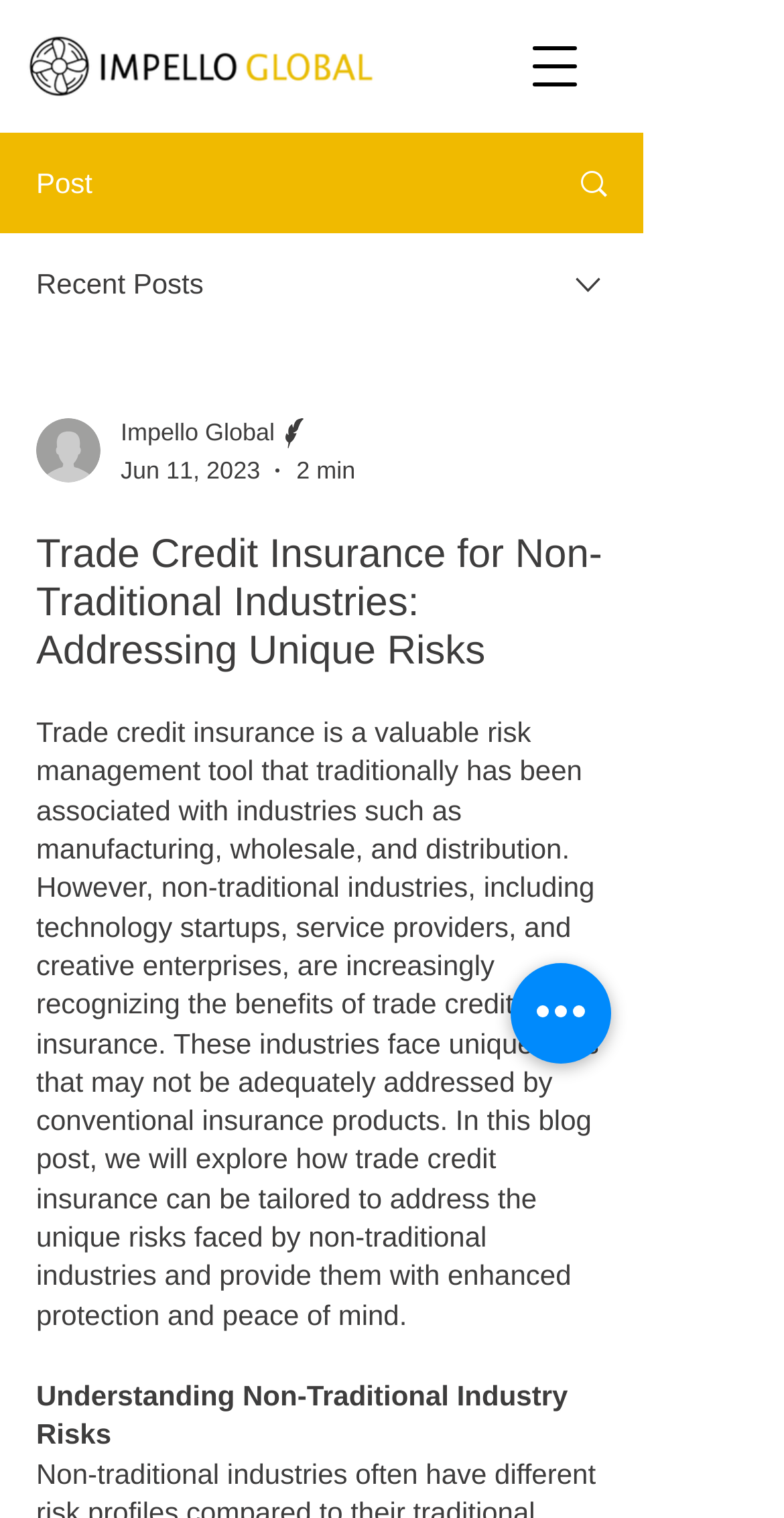Using the description "parent_node: Impello Global", locate and provide the bounding box of the UI element.

[0.046, 0.275, 0.128, 0.318]